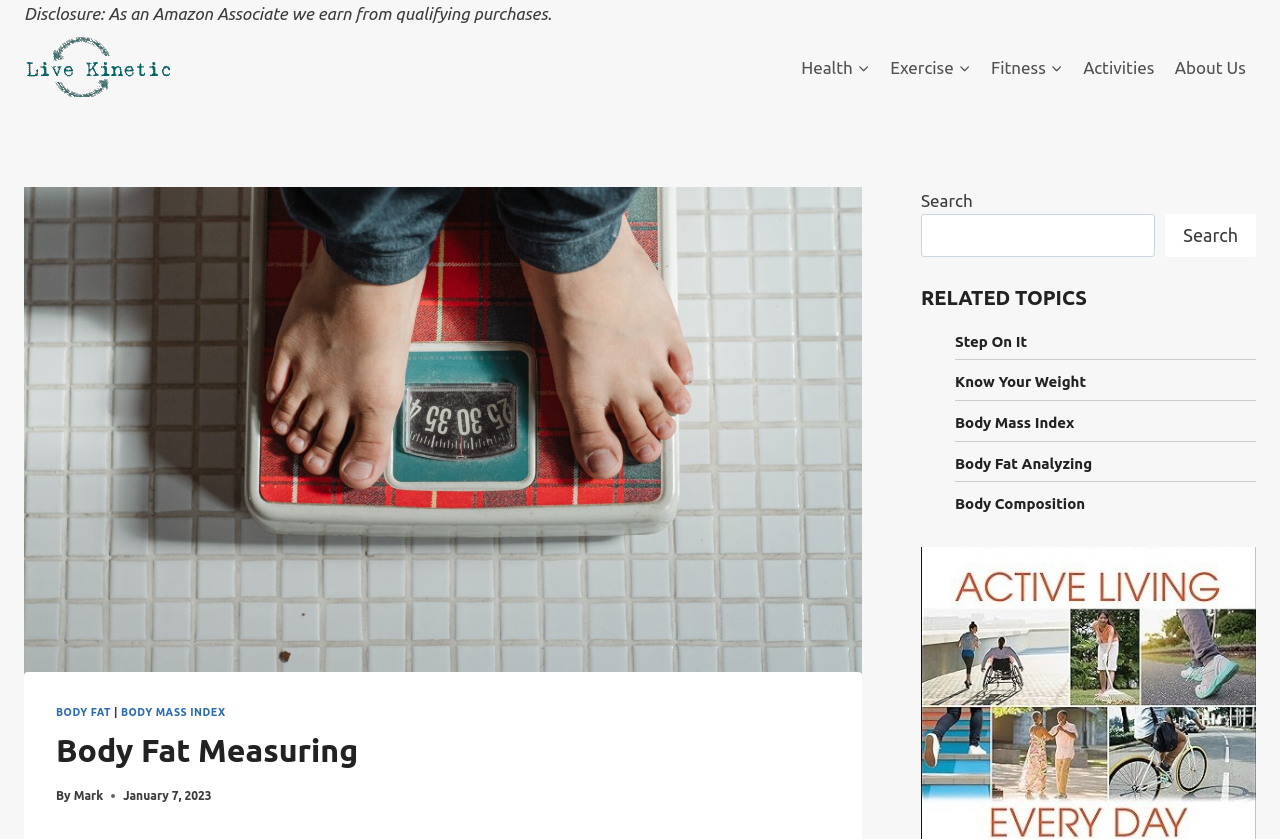Determine the bounding box coordinates for the area that should be clicked to carry out the following instruction: "Click on the 'Live Kinetic' link".

[0.019, 0.044, 0.136, 0.116]